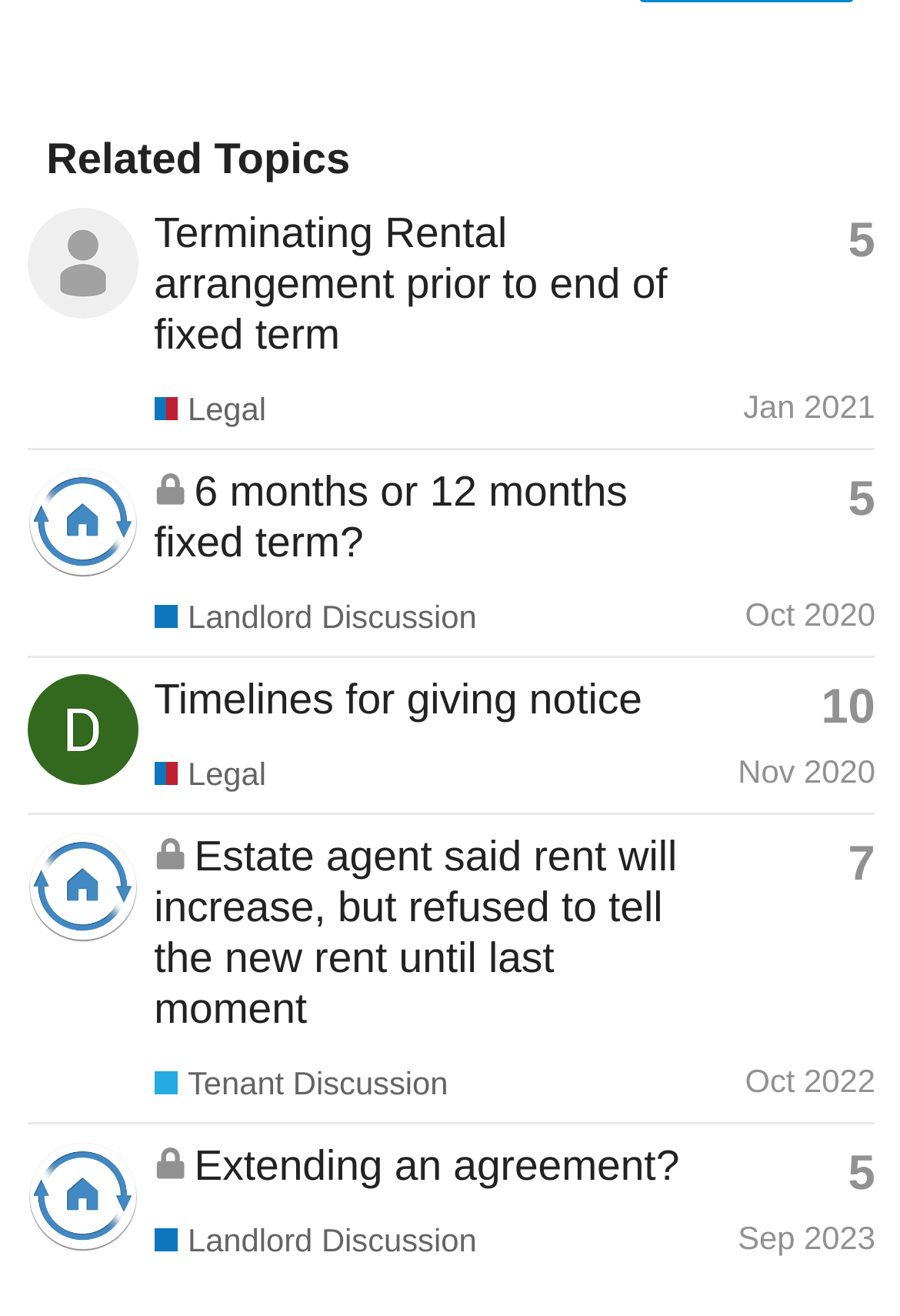In which category is the topic 'Estate agent said rent will increase, but refused to tell the new rent until last moment'?
Please ensure your answer is as detailed and informative as possible.

I found the answer by looking at the link 'Tenant Discussion' in the third gridcell of the table.